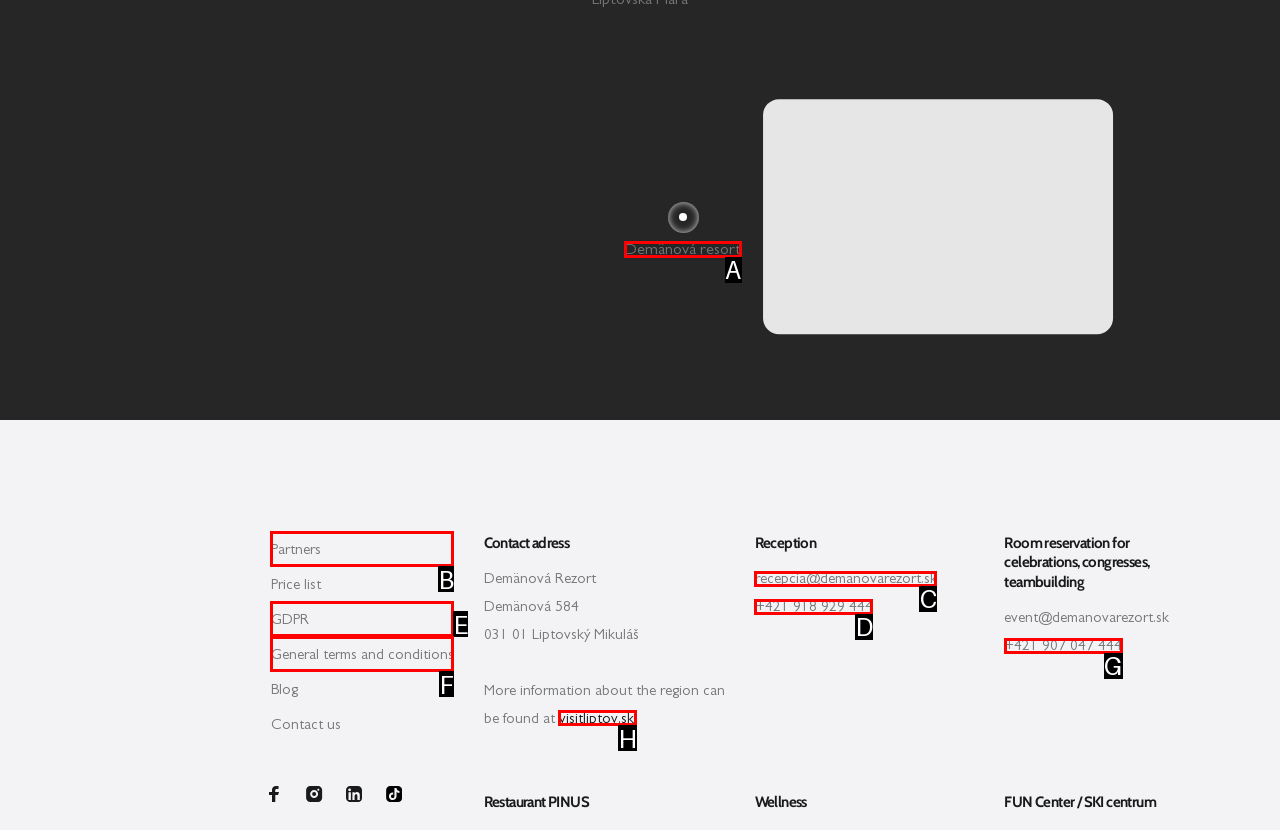Determine the correct UI element to click for this instruction: Click on Demänová resort. Respond with the letter of the chosen element.

A